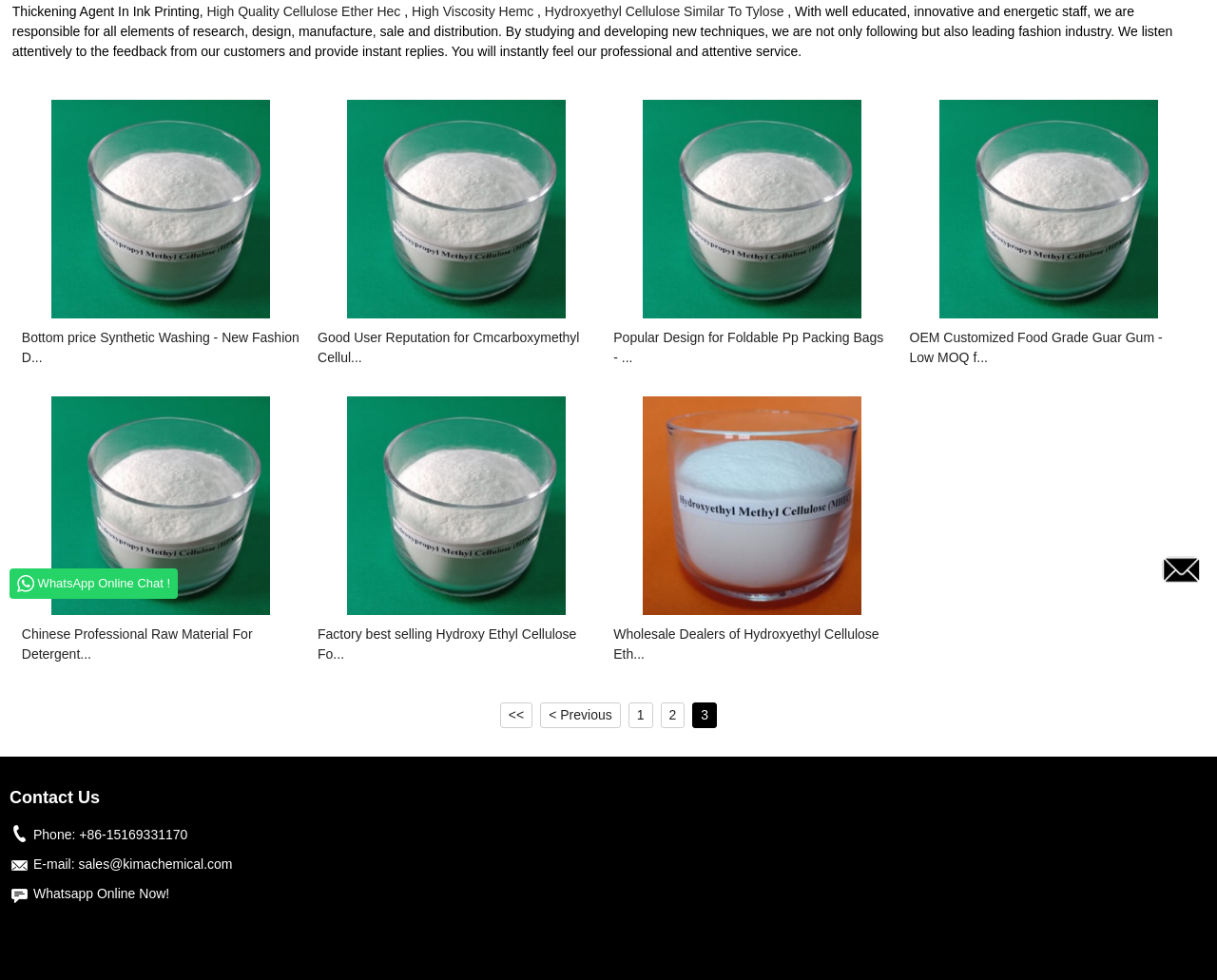Using the description: "< Previous", determine the UI element's bounding box coordinates. Ensure the coordinates are in the format of four float numbers between 0 and 1, i.e., [left, top, right, bottom].

[0.444, 0.717, 0.51, 0.743]